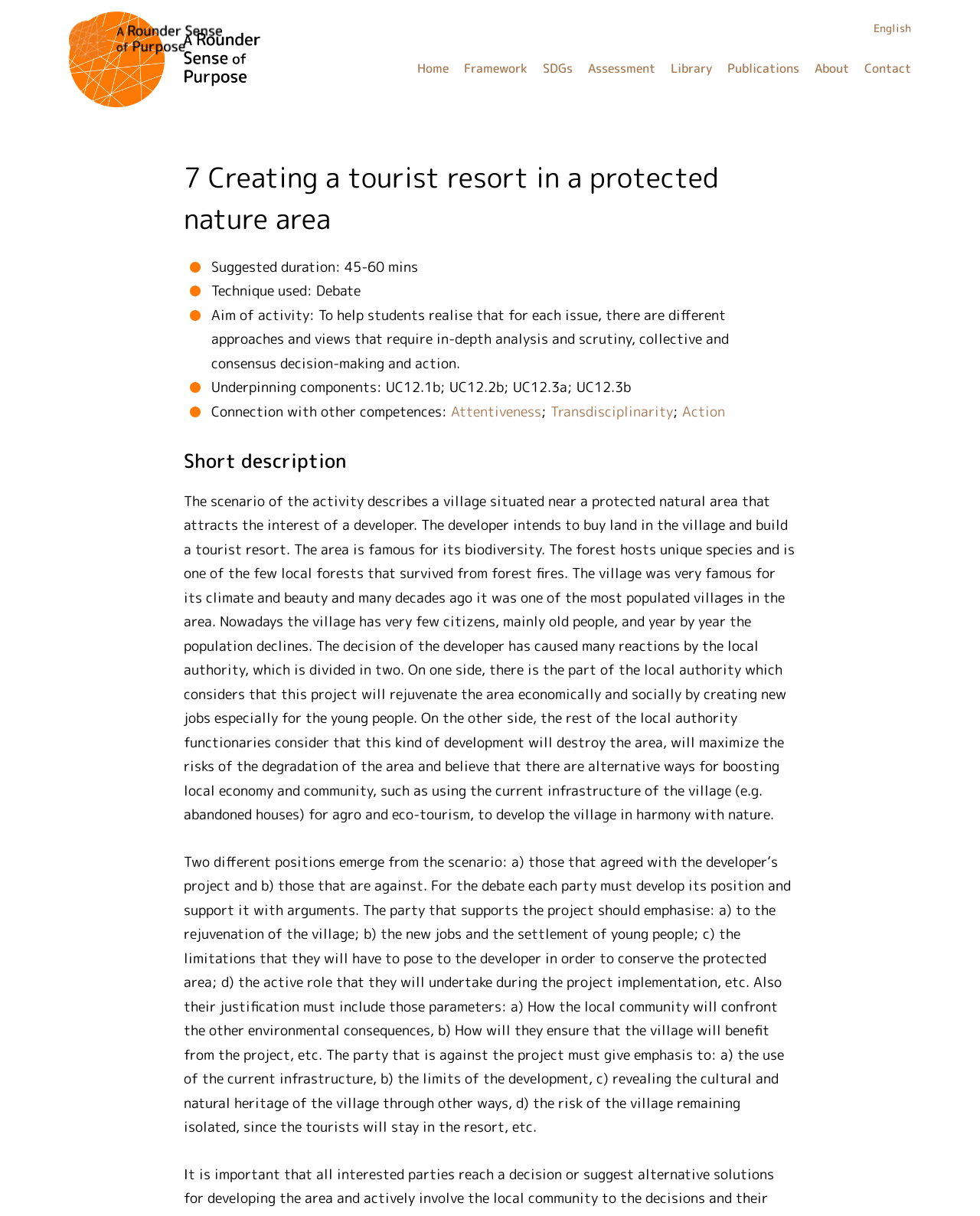Kindly determine the bounding box coordinates for the area that needs to be clicked to execute this instruction: "Contact us".

[0.882, 0.047, 0.93, 0.065]